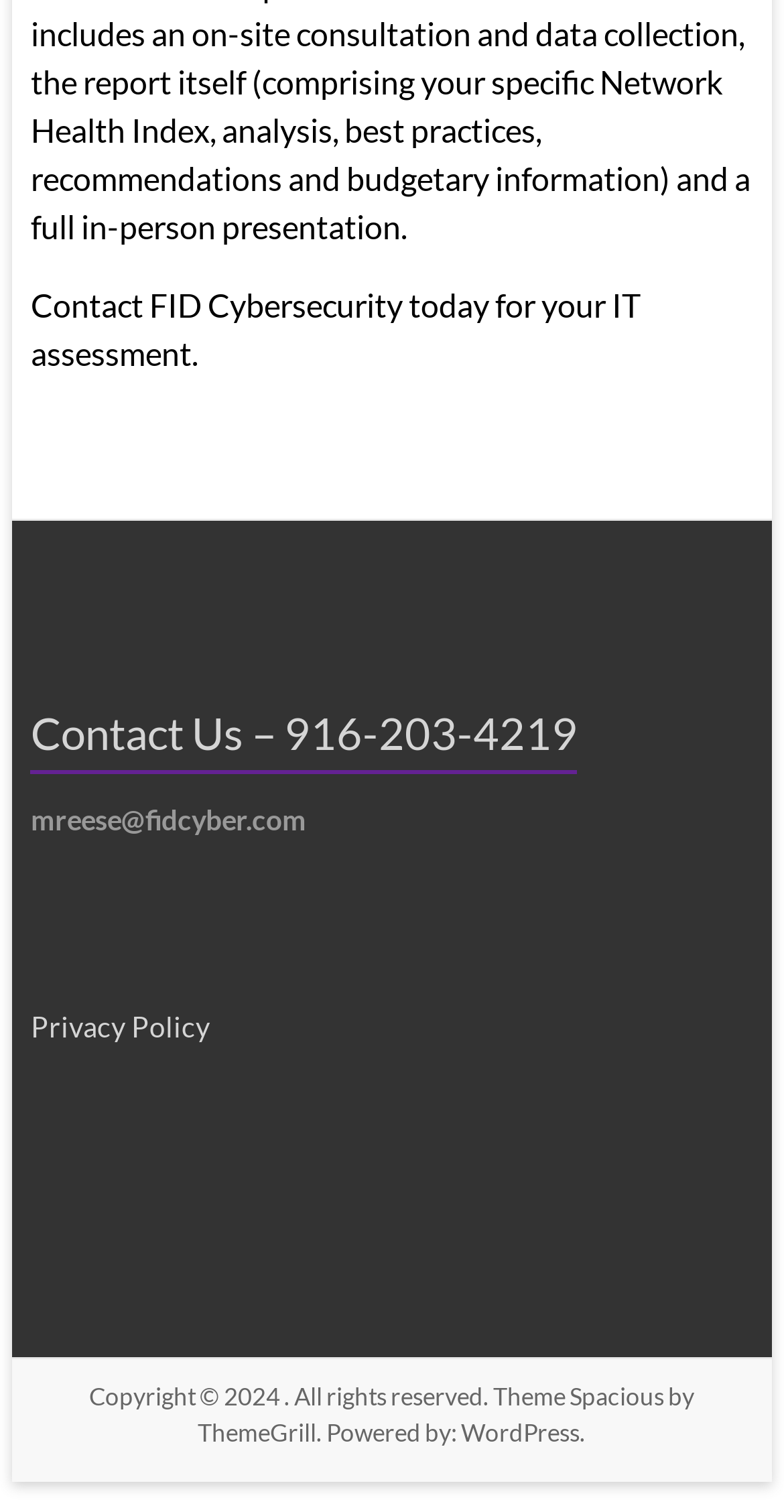Use a single word or phrase to answer the question:
What is the name of the theme used by the website?

Spacious